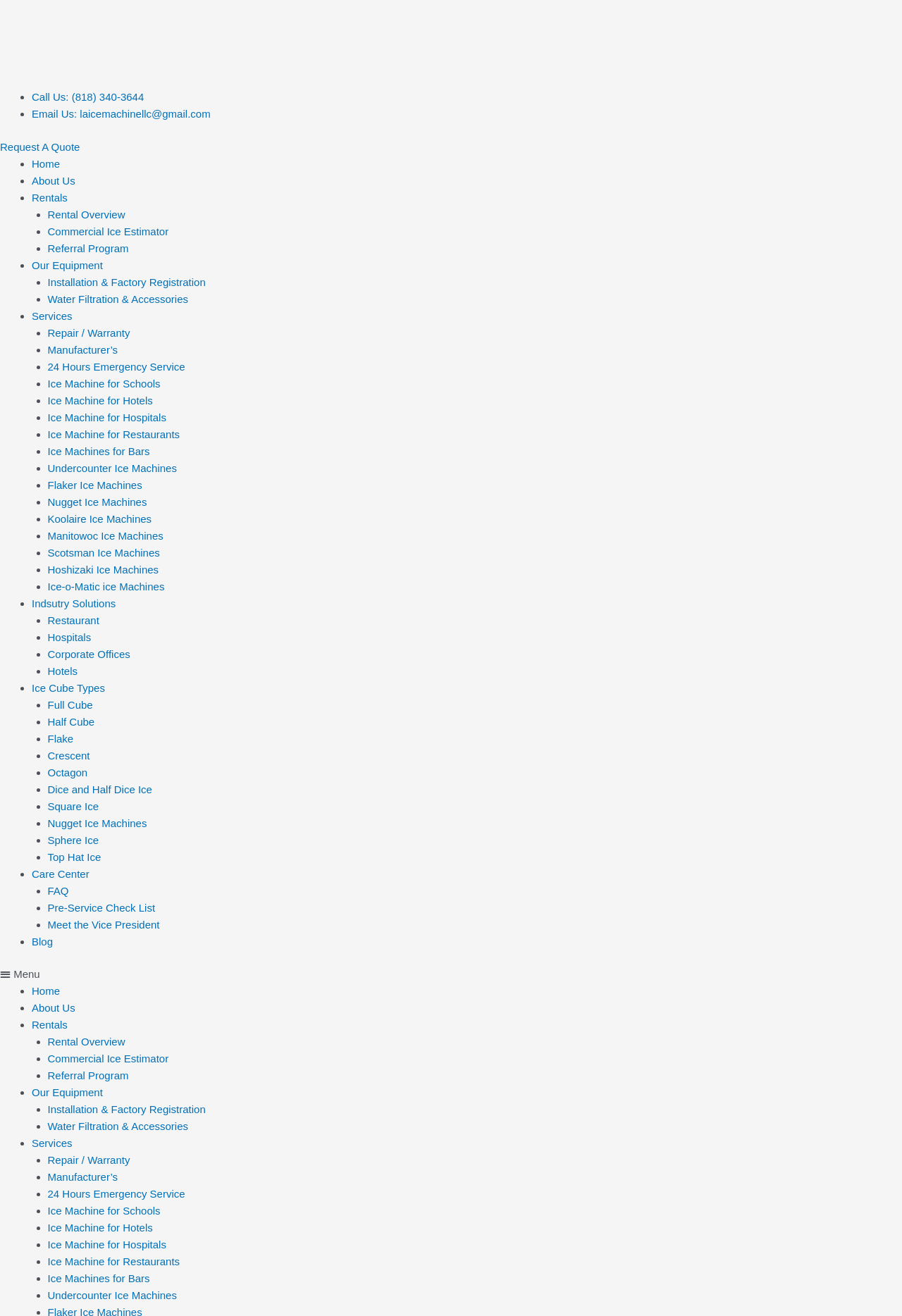Can you specify the bounding box coordinates for the region that should be clicked to fulfill this instruction: "Request a quote".

[0.0, 0.107, 0.089, 0.116]